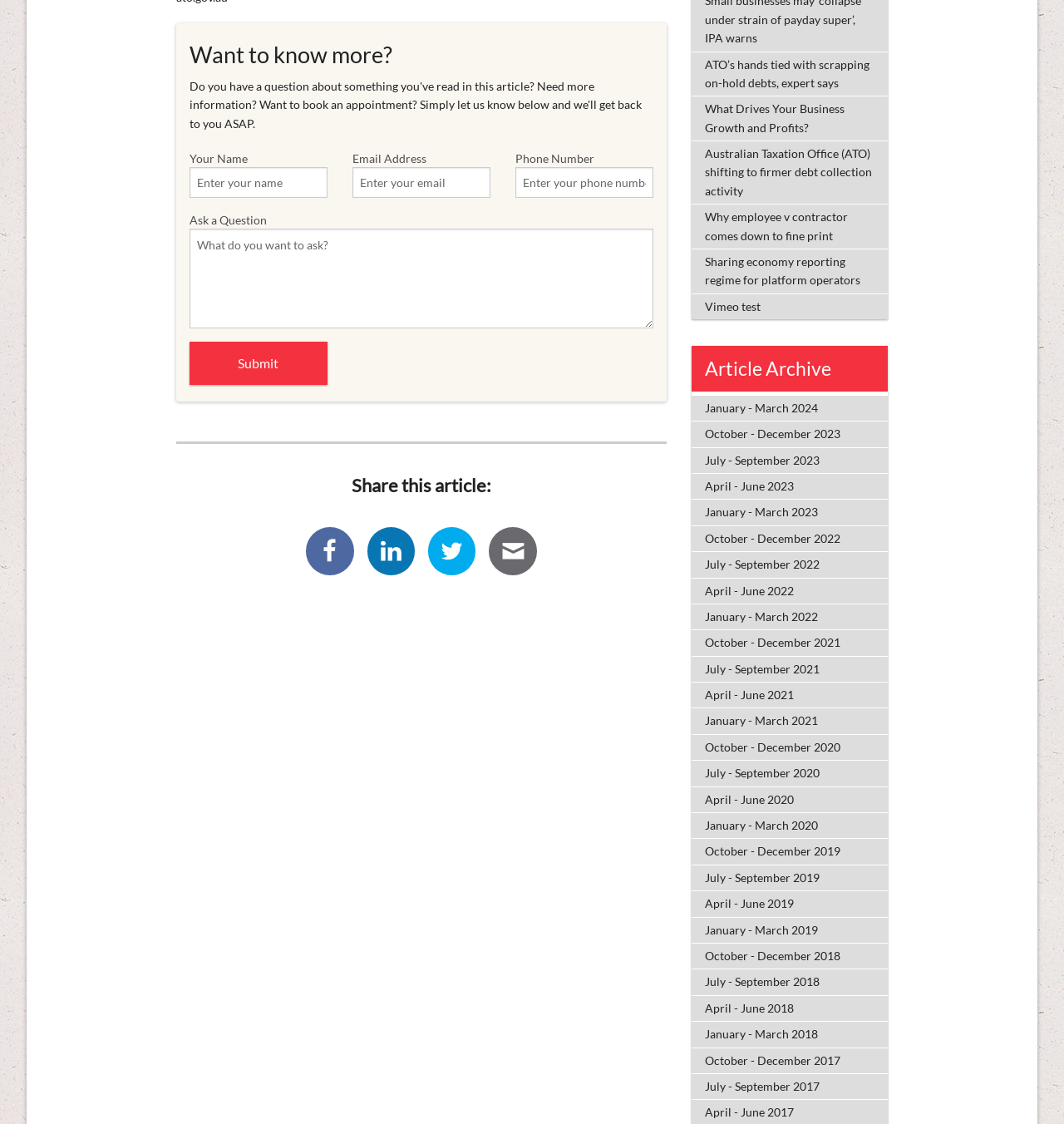Answer the question in a single word or phrase:
How can the article be shared?

Through social media